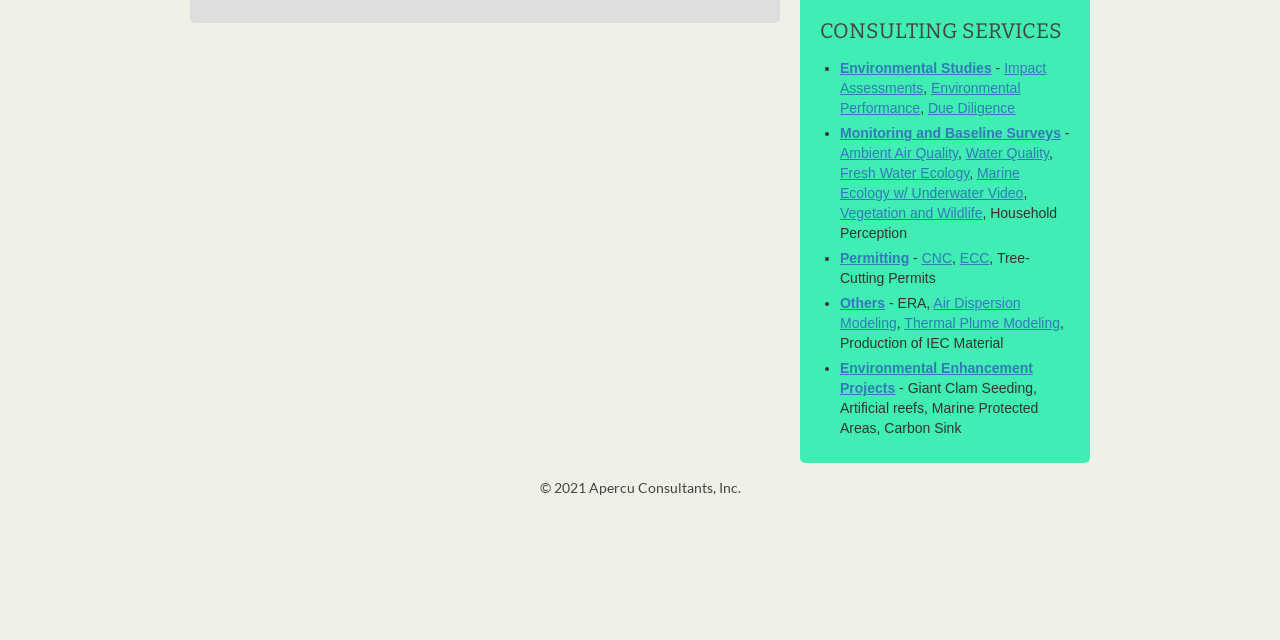Locate the bounding box coordinates of the UI element described by: "Marine Ecology w/ Underwater Video". The bounding box coordinates should consist of four float numbers between 0 and 1, i.e., [left, top, right, bottom].

[0.656, 0.258, 0.8, 0.315]